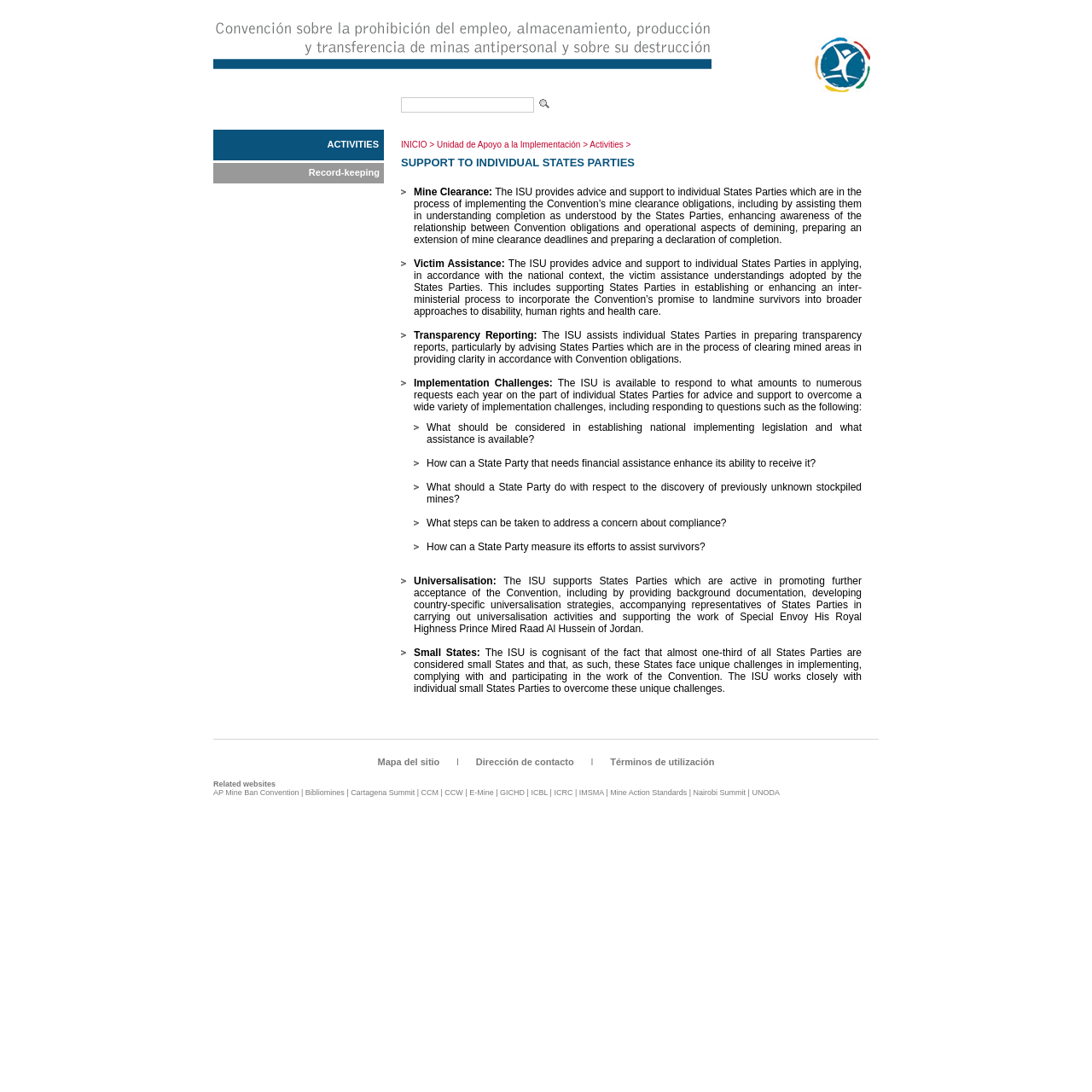Give a complete and precise description of the webpage's appearance.

The webpage is about the Convention on the Prohibition of Mines and provides support to individual States Parties. At the top, there is a layout table with two links on either side, one of which is "ACTIVITIES" and the other is "Record-keeping". Below this, there is a text box and a button. 

The main content of the webpage is divided into sections, each with a heading and a list of subtopics. The first section is "SUPPORT TO INDIVIDUAL STATES PARTIES" and it provides information on various aspects of support, including mine clearance, victim assistance, transparency reporting, implementation challenges, universalisation, and small states. Each of these subtopics has a brief description and some have additional information in the form of questions and answers.

At the bottom of the webpage, there are several links to related websites, including the AP Mine Ban Convention, Bibliomines, Cartagena Summit, and others. These links are separated by vertical lines, making it easy to distinguish between them.